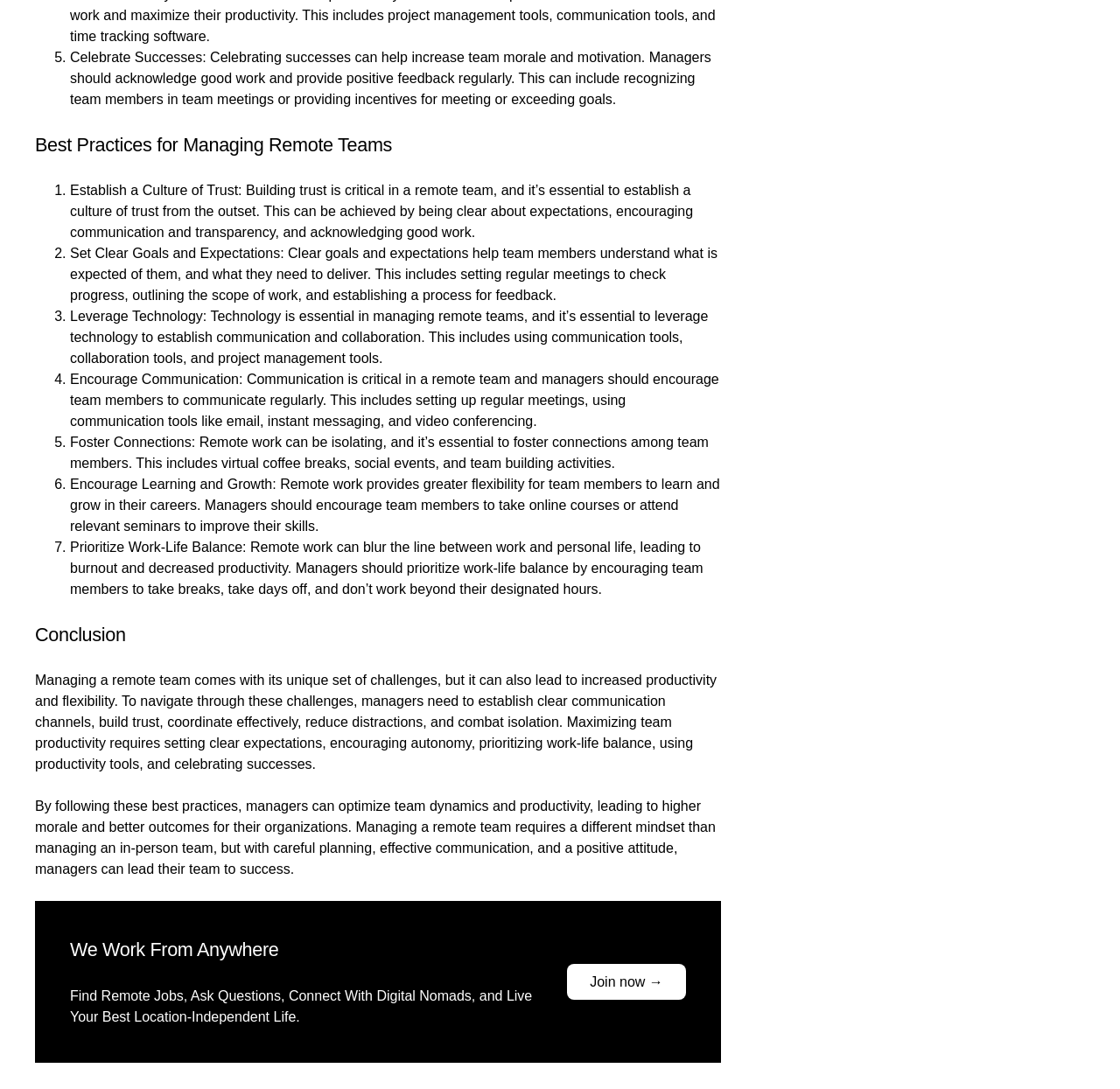What is the consequence of not prioritizing work-life balance?
Using the image, provide a detailed and thorough answer to the question.

I read the static text elements corresponding to the third and seventh list markers under the first heading and found that not prioritizing work-life balance can lead to burnout and decreased productivity.